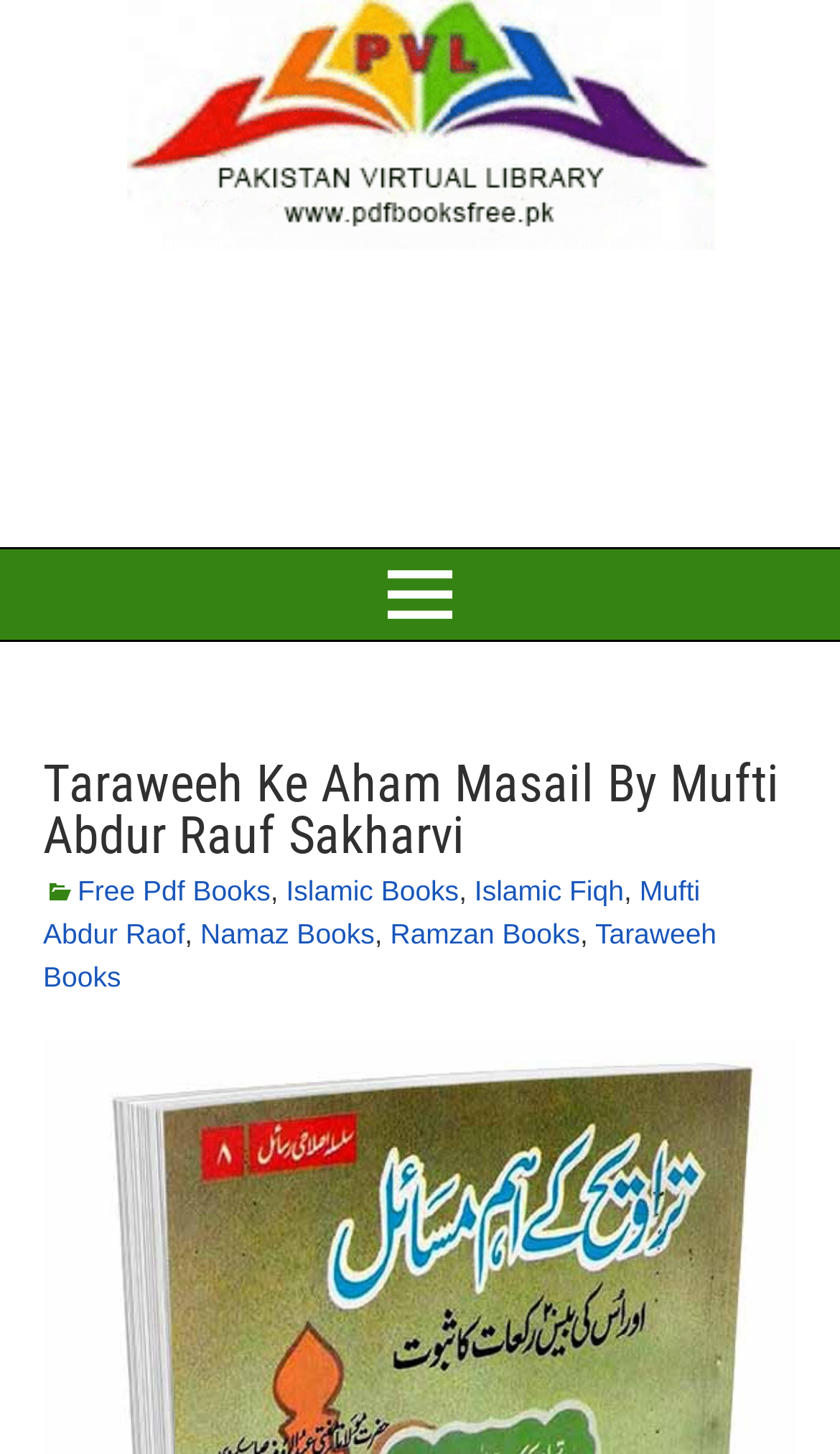What is the format of the book available for download?
Please provide a detailed answer to the question.

Based on the 'Download Free Pdf Books' button and the context of the webpage, it is likely that the book 'Taraweeh Ke Aham Masail By Mufti Abdur Rauf Sakharvi' is available for download in PDF format.